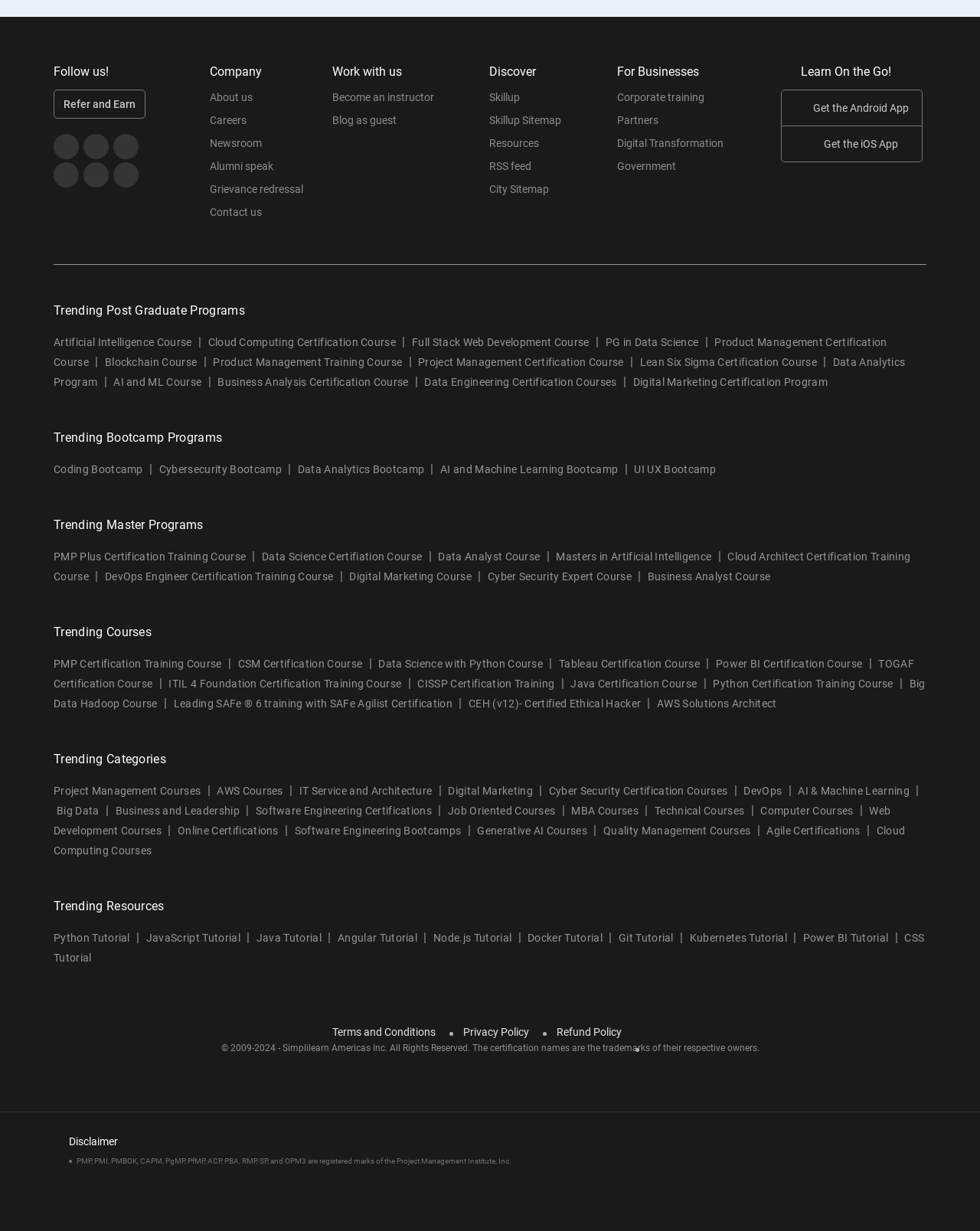Please identify the bounding box coordinates for the region that you need to click to follow this instruction: "Learn about the company".

[0.214, 0.073, 0.258, 0.091]